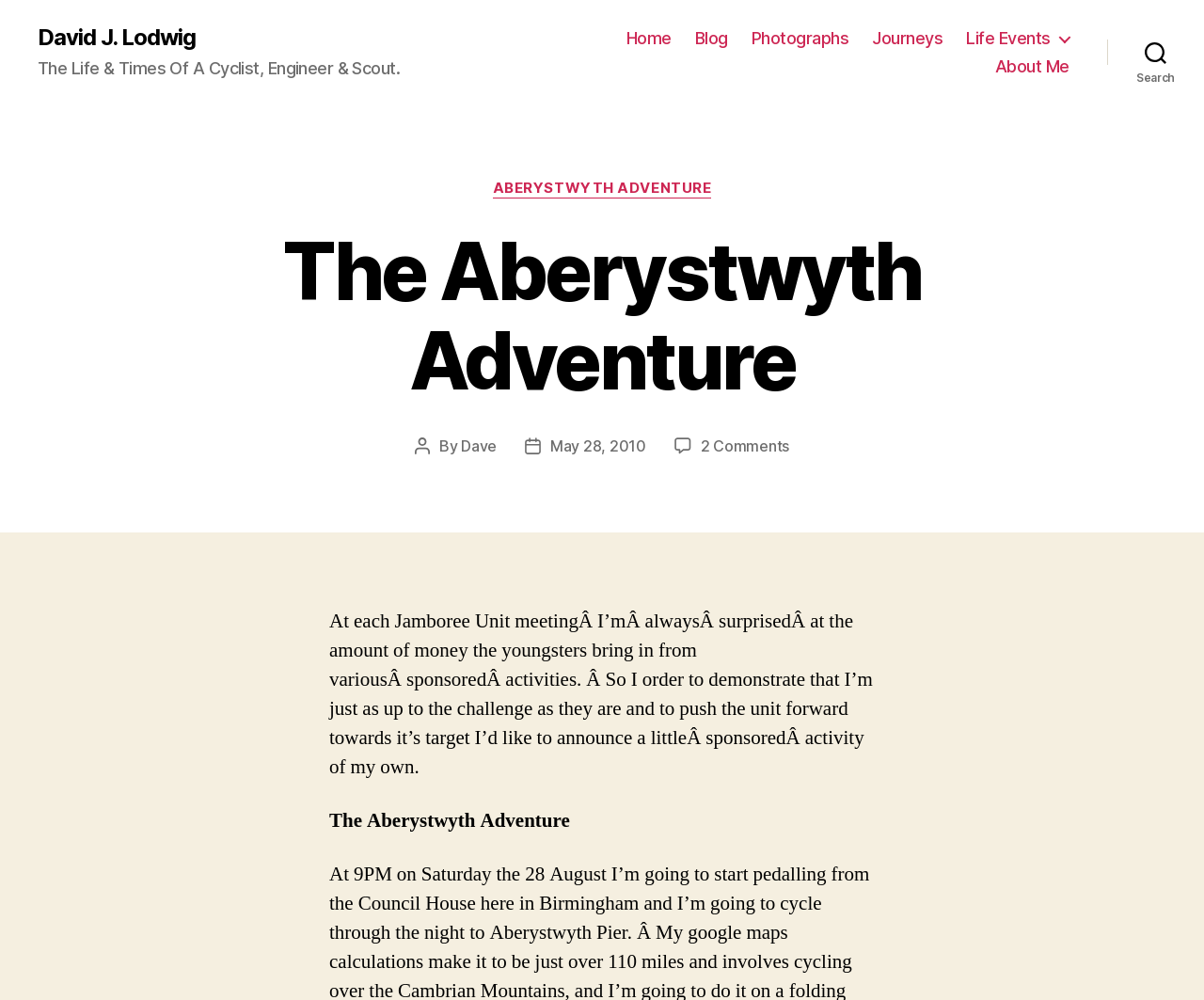Produce an elaborate caption capturing the essence of the webpage.

The webpage is about "The Aberystwyth Adventure" by David J. Lodwig, a cyclist, engineer, and scout. At the top left, there is a link to the author's name, followed by a brief description of the author's life and times. Below this, there is a horizontal navigation menu with six links: Home, Blog, Photographs, Journeys, Life Events, and About Me. 

To the right of the navigation menu, there is a search button. When expanded, the search button reveals a header with a categories section, which includes a link to "ABERYSTWYTH ADVENTURE". Below this, there is a heading that repeats the title "The Aberystwyth Adventure". 

The main content of the webpage is a blog post, which starts with information about the post's author, Dave, and the post date, May 28, 2010. The post itself describes the author's plan to participate in a sponsored activity to demonstrate his commitment to a unit's target. The post is followed by a link to 2 comments on the same topic.